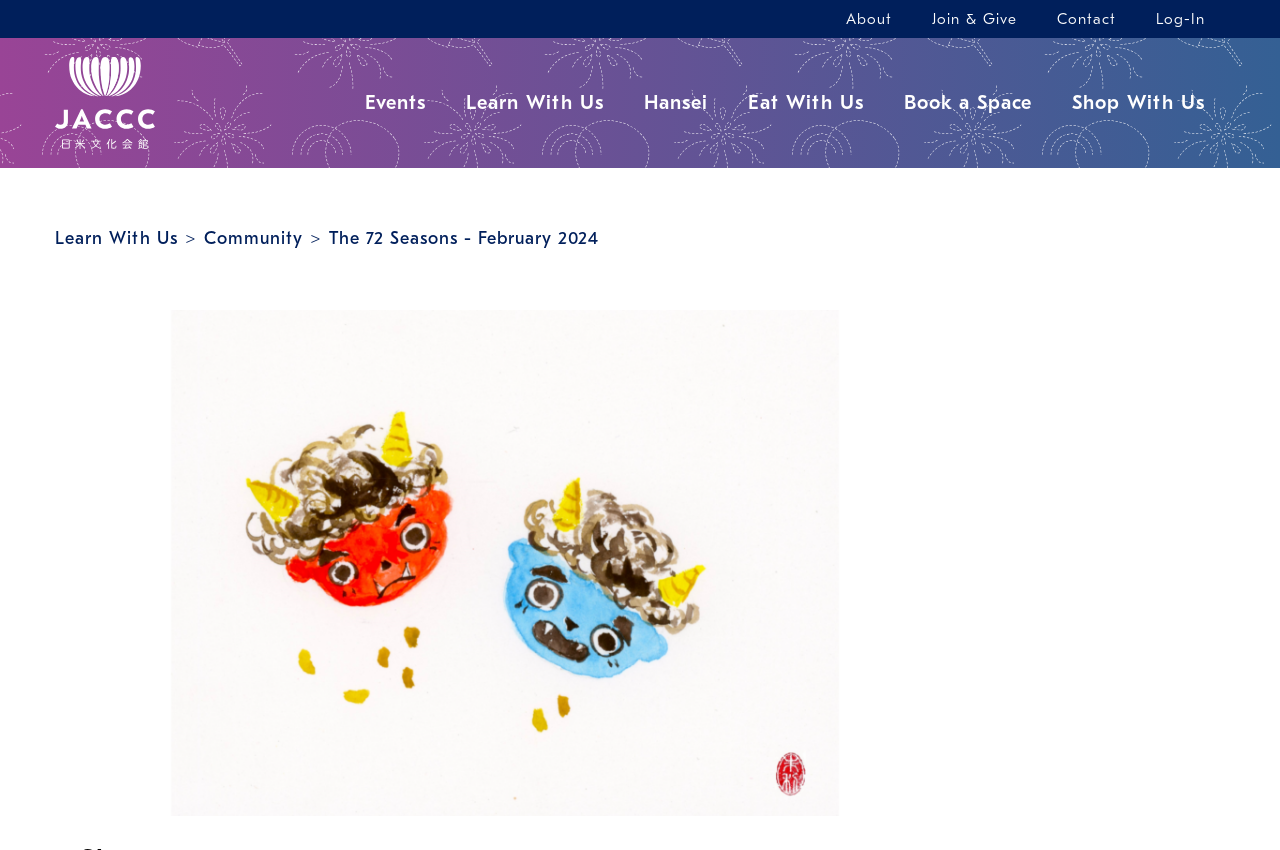Please locate the UI element described by "Hansei" and provide its bounding box coordinates.

[0.495, 0.087, 0.561, 0.155]